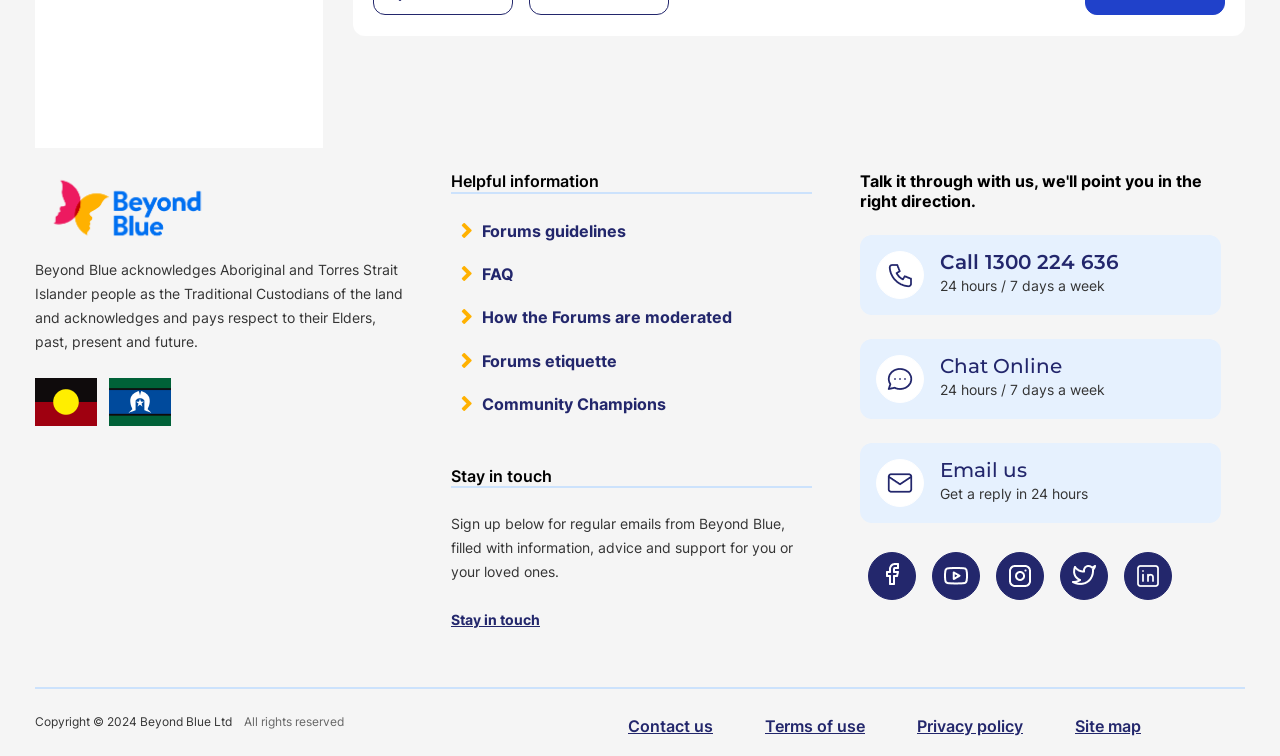Can you show the bounding box coordinates of the region to click on to complete the task described in the instruction: "Chat online"?

[0.734, 0.468, 0.83, 0.5]